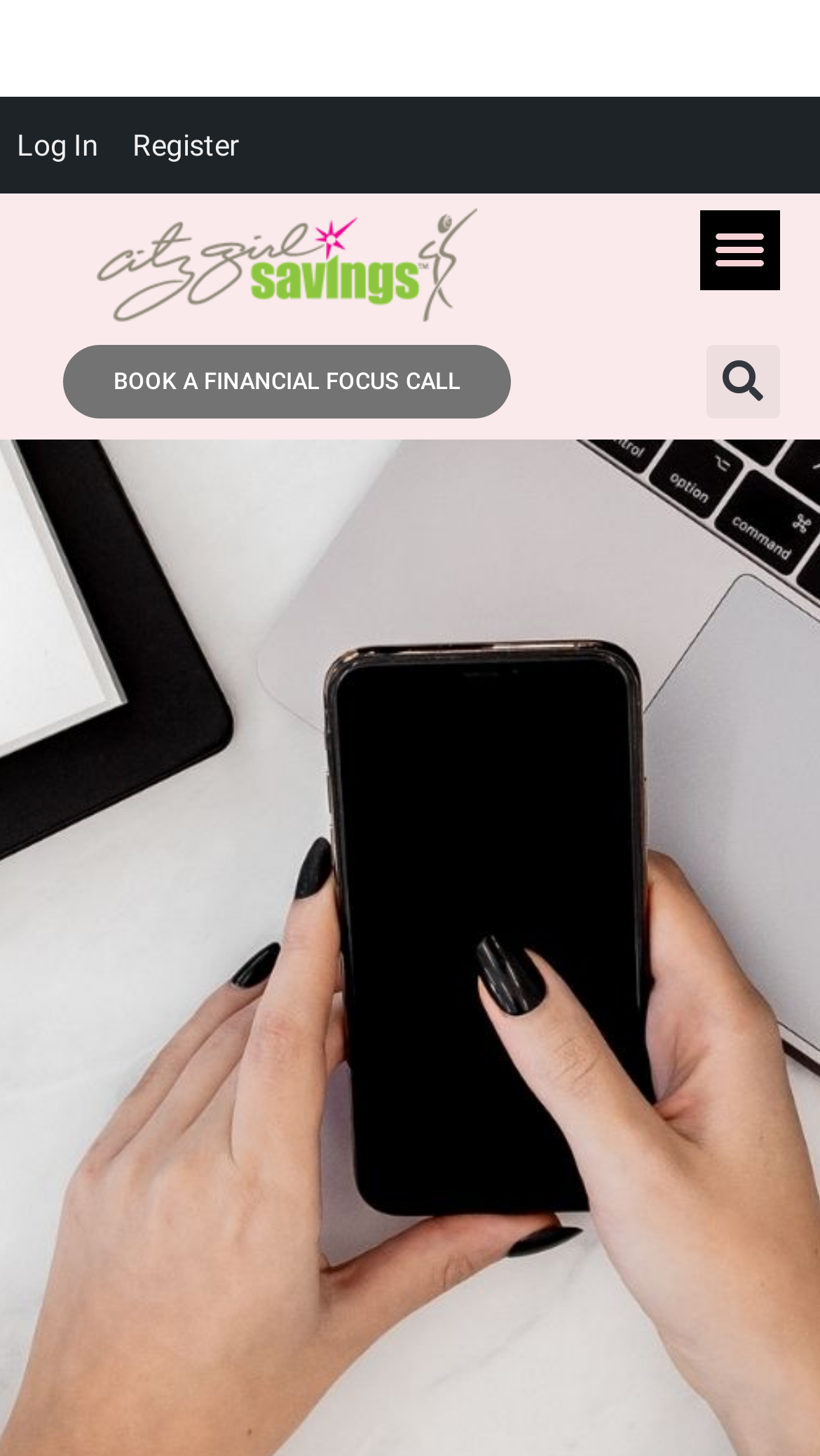Locate the bounding box of the UI element defined by this description: "Search". The coordinates should be given as four float numbers between 0 and 1, formatted as [left, top, right, bottom].

[0.86, 0.236, 0.95, 0.287]